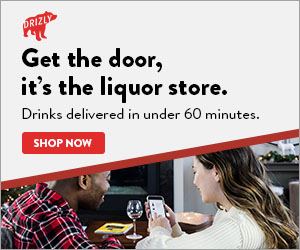Give an elaborate caption for the image.

The image promotes Drizly, a rapid liquor delivery service, showcasing a warm and inviting scene where a couple enjoys their time together in a cozy living room. The woman is engaged with her smartphone, likely browsing the Drizly app, while the man, sitting across from her, appears to be enjoying a drink. The backdrop features a modern interior with soft lighting, emphasizing a relaxed atmosphere. Accompanying the image is a bold call to action: "Get the door, it's the liquor store. Drinks delivered in under 60 minutes," hinting at the convenience and speed of Drizly's service. The layout combines a friendly tone and appealing visuals to encourage potential customers to experience quick liquor delivery at their convenience.